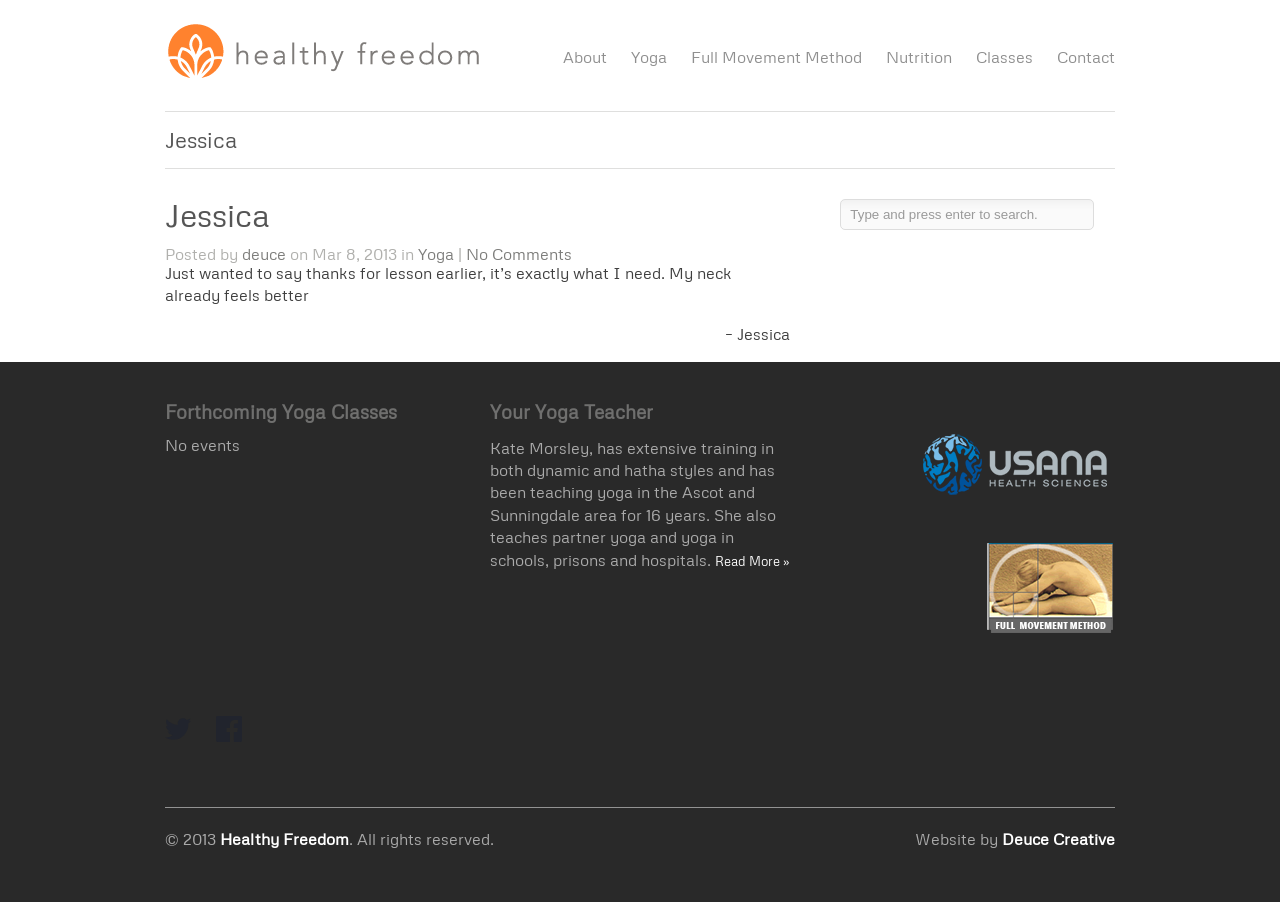What is the topic of the blog post?
Answer the question with a single word or phrase derived from the image.

Yoga